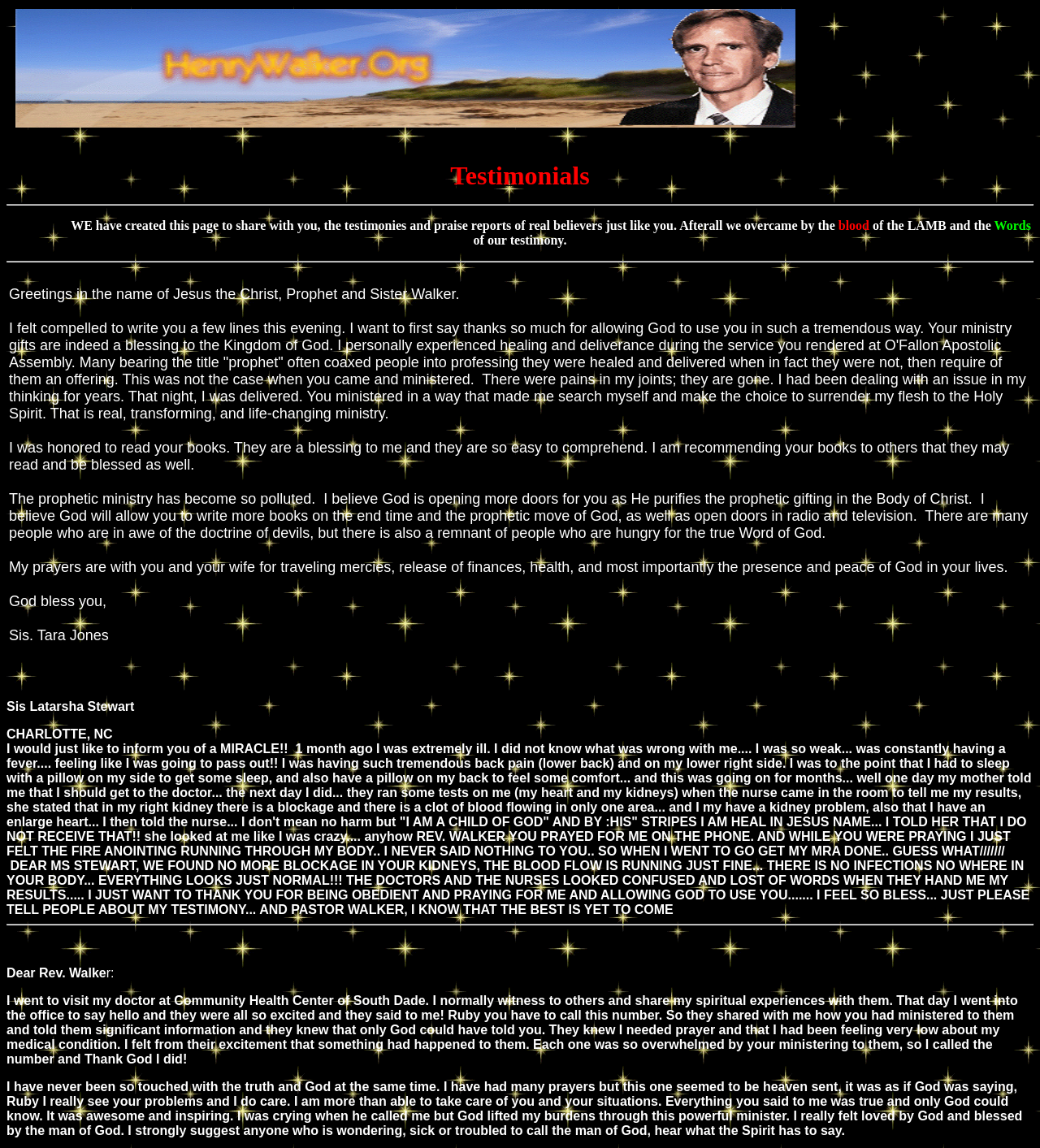What is the theme of the testimonials?
Please provide a single word or phrase in response based on the screenshot.

Christian faith